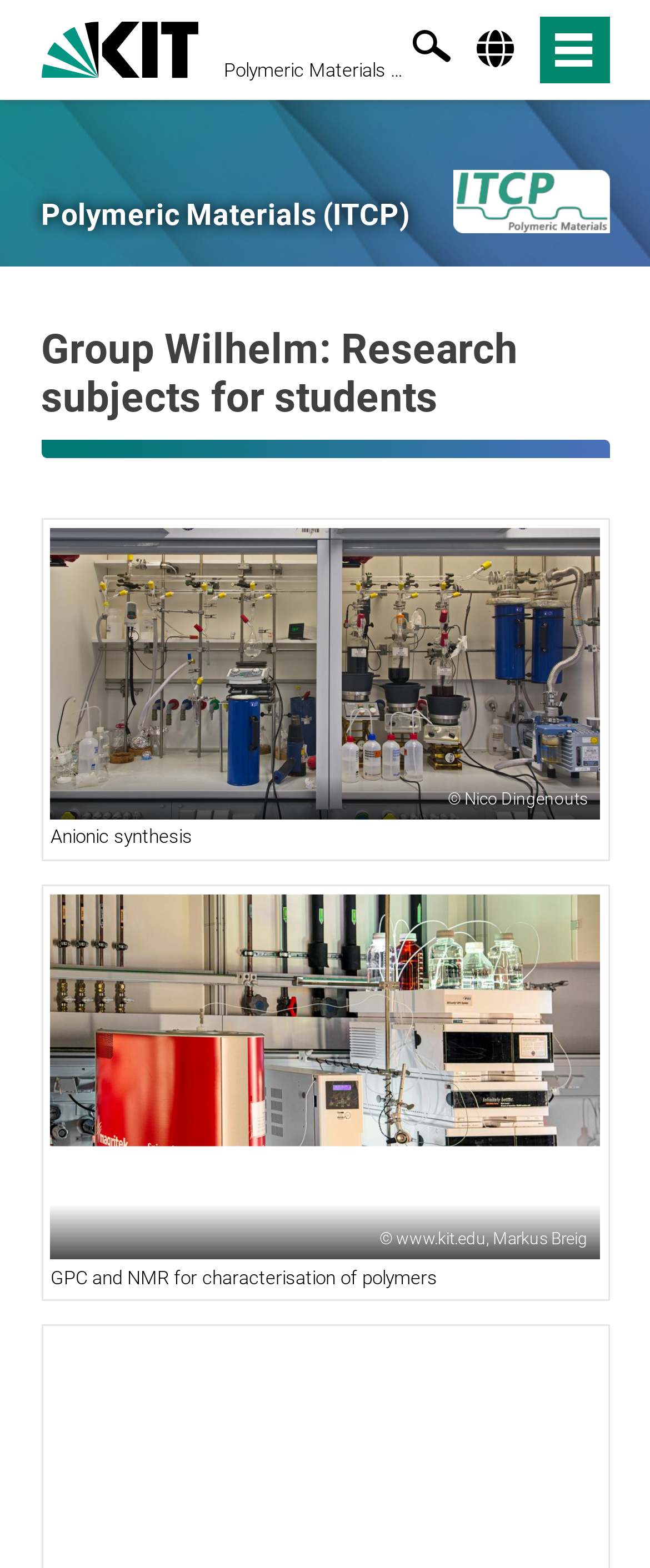Find the bounding box coordinates of the element you need to click on to perform this action: 'go to KIT homepage'. The coordinates should be represented by four float values between 0 and 1, in the format [left, top, right, bottom].

[0.063, 0.009, 0.305, 0.051]